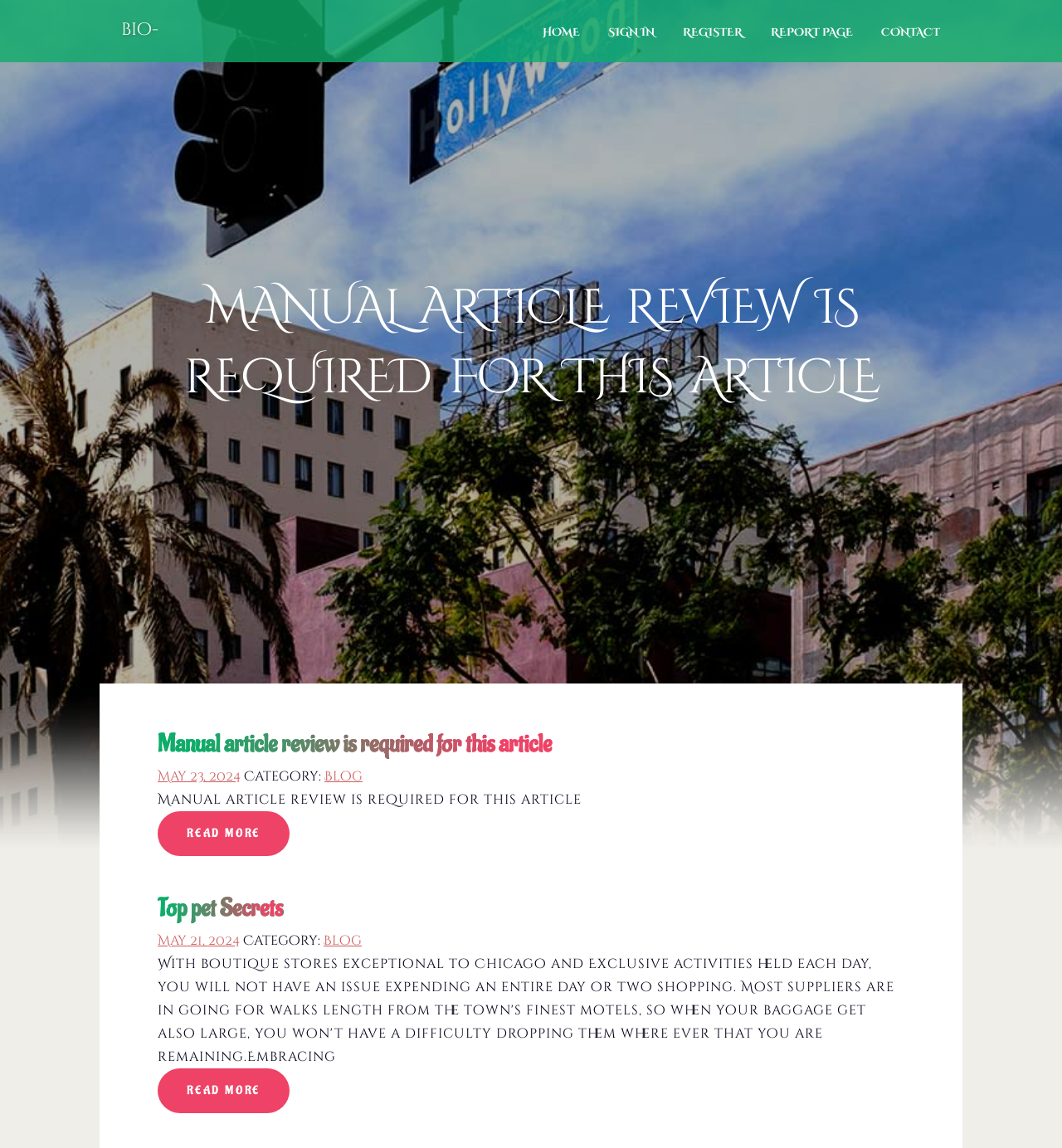Please find the bounding box coordinates of the element that must be clicked to perform the given instruction: "register". The coordinates should be four float numbers from 0 to 1, i.e., [left, top, right, bottom].

[0.63, 0.0, 0.712, 0.054]